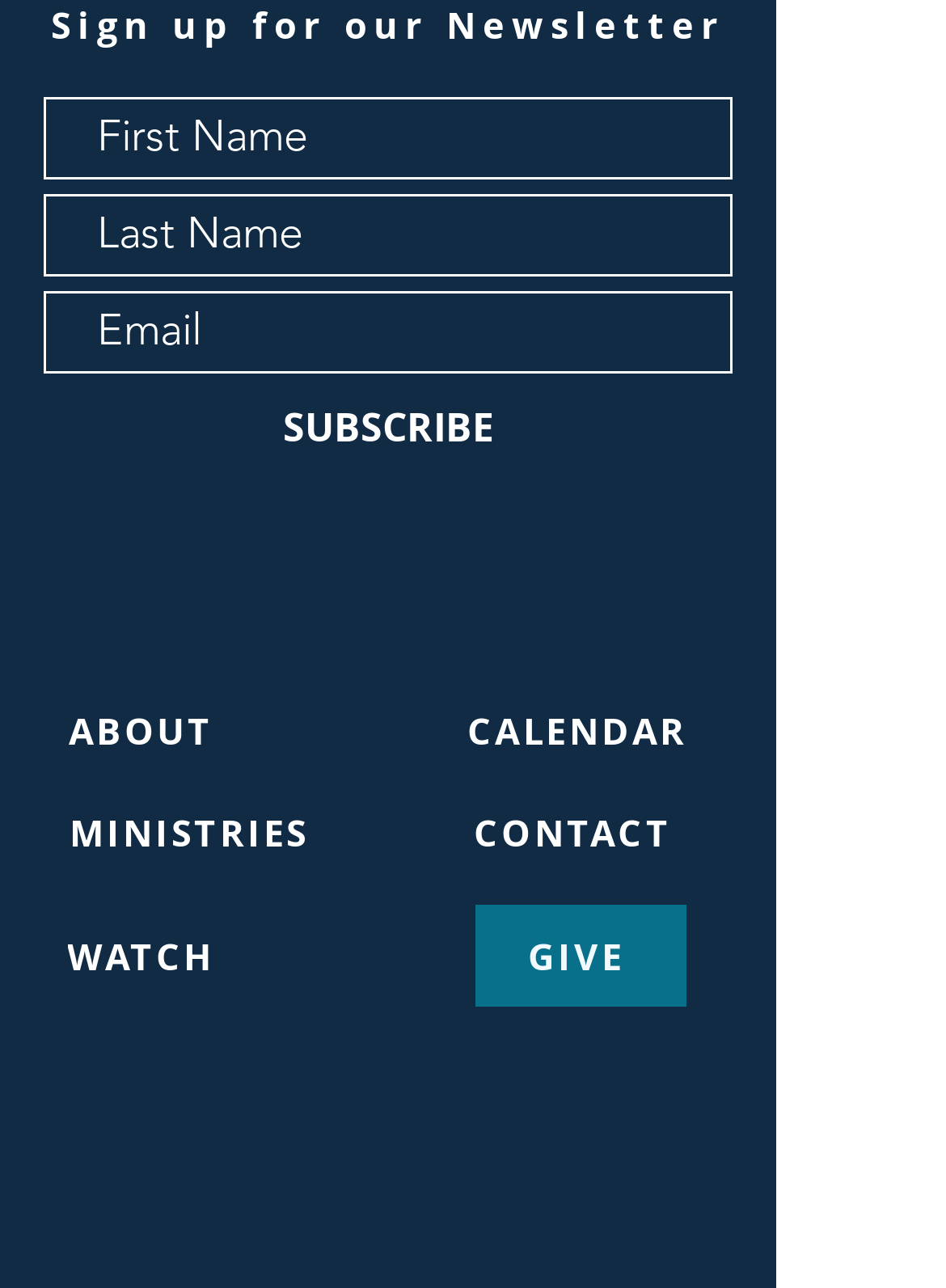Locate the bounding box coordinates of the clickable area to execute the instruction: "Enter email". Provide the coordinates as four float numbers between 0 and 1, represented as [left, top, right, bottom].

[0.046, 0.227, 0.774, 0.289]